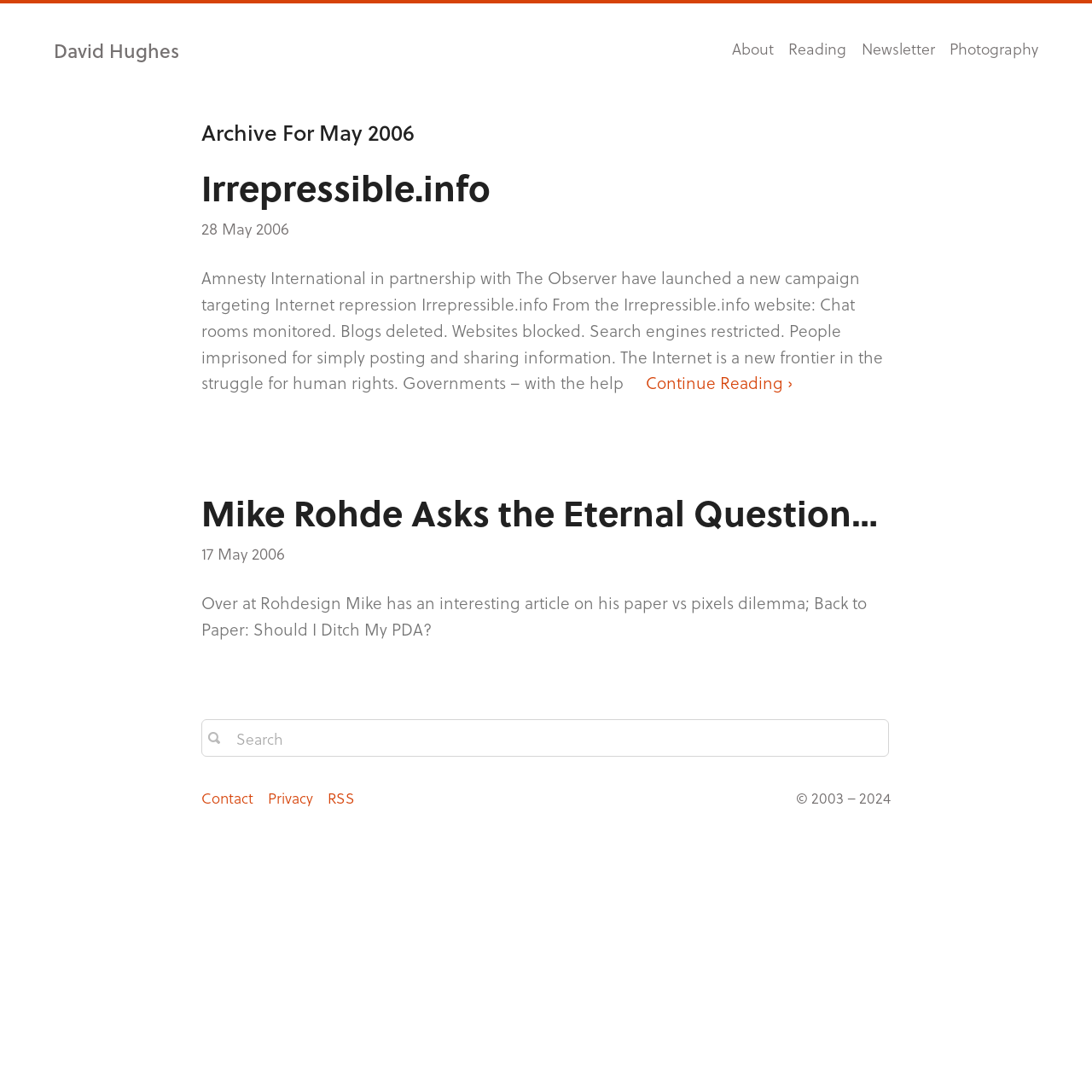Provide the bounding box coordinates of the area you need to click to execute the following instruction: "view the RSS feed".

[0.3, 0.72, 0.325, 0.742]